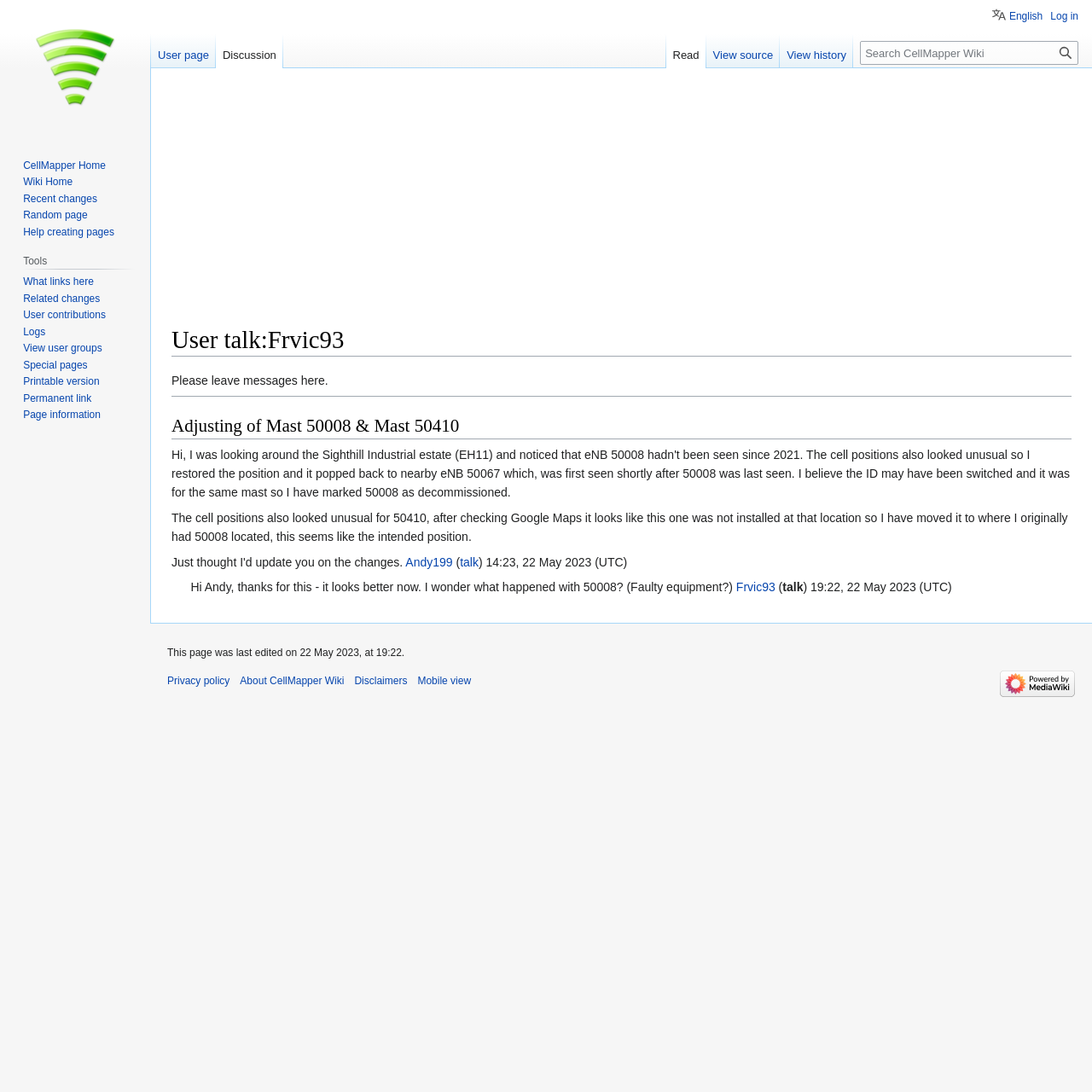Can you provide the bounding box coordinates for the element that should be clicked to implement the instruction: "Visit the main page"?

[0.006, 0.0, 0.131, 0.125]